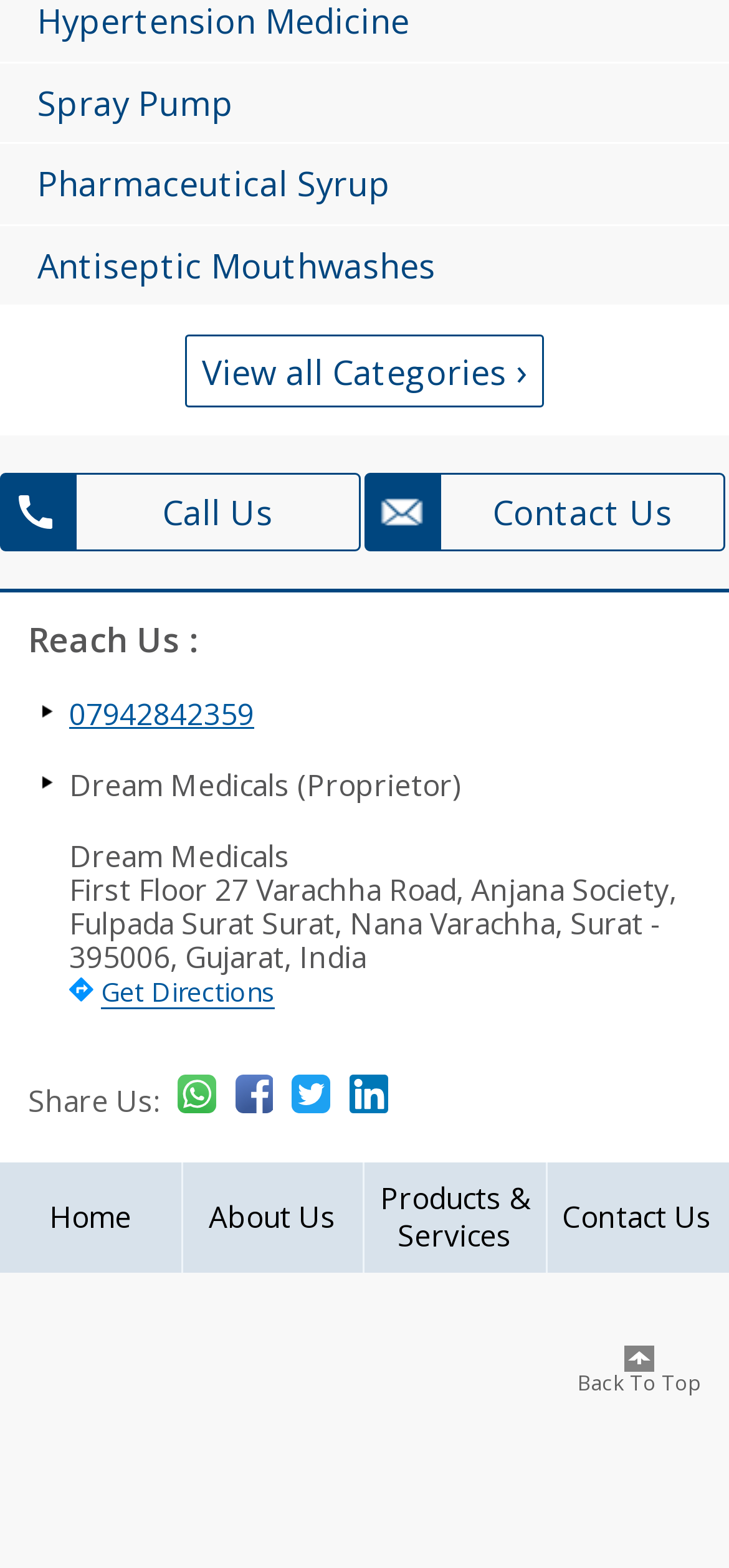Determine the bounding box coordinates for the element that should be clicked to follow this instruction: "View all Categories". The coordinates should be given as four float numbers between 0 and 1, in the format [left, top, right, bottom].

[0.254, 0.213, 0.746, 0.26]